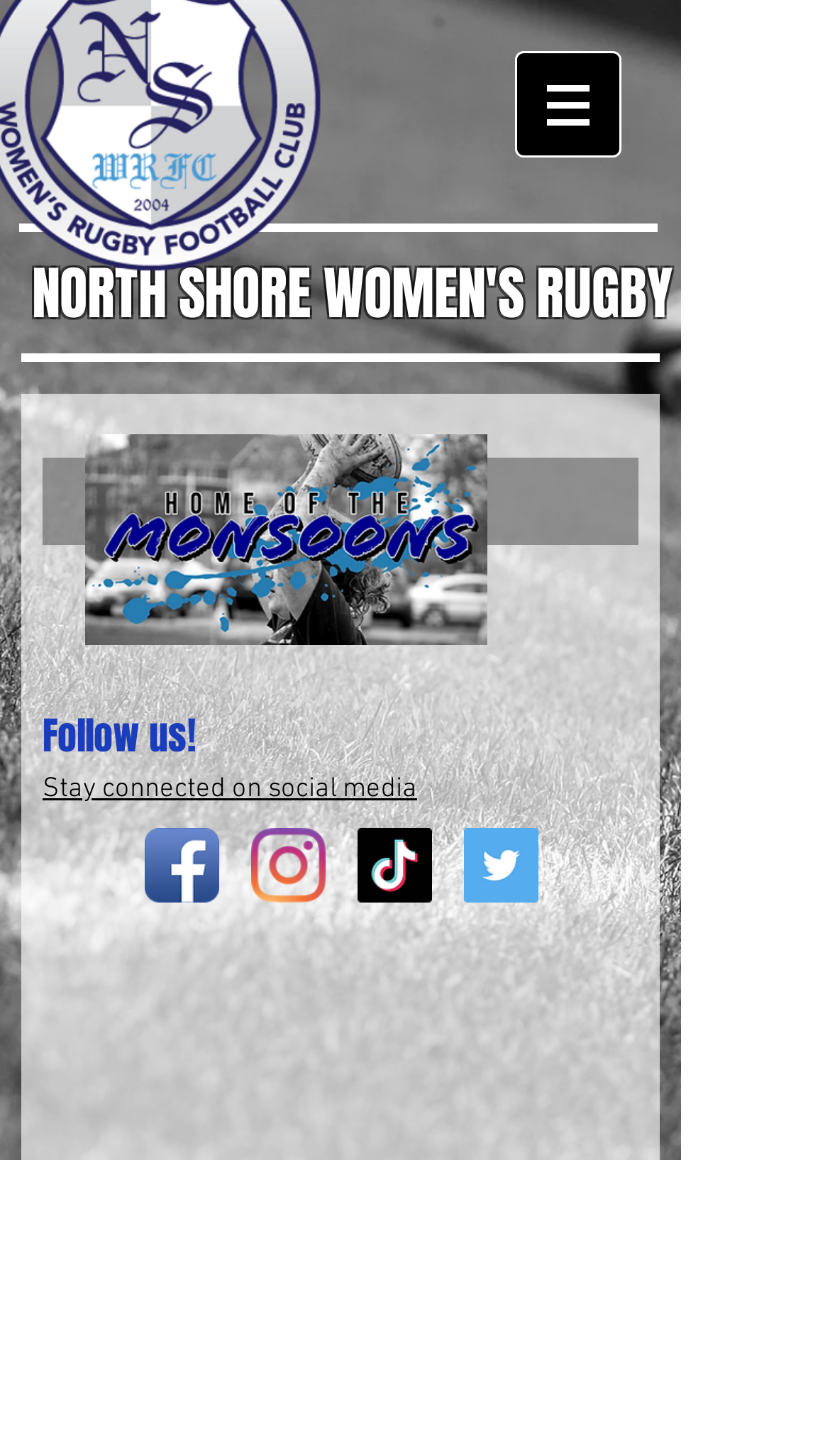What is the name of the image file?
Provide a detailed and extensive answer to the question.

The image file name can be found in the image element, which has a bounding box with coordinates [0.103, 0.298, 0.587, 0.443]. The image file name is 'My project copy 2.png'.